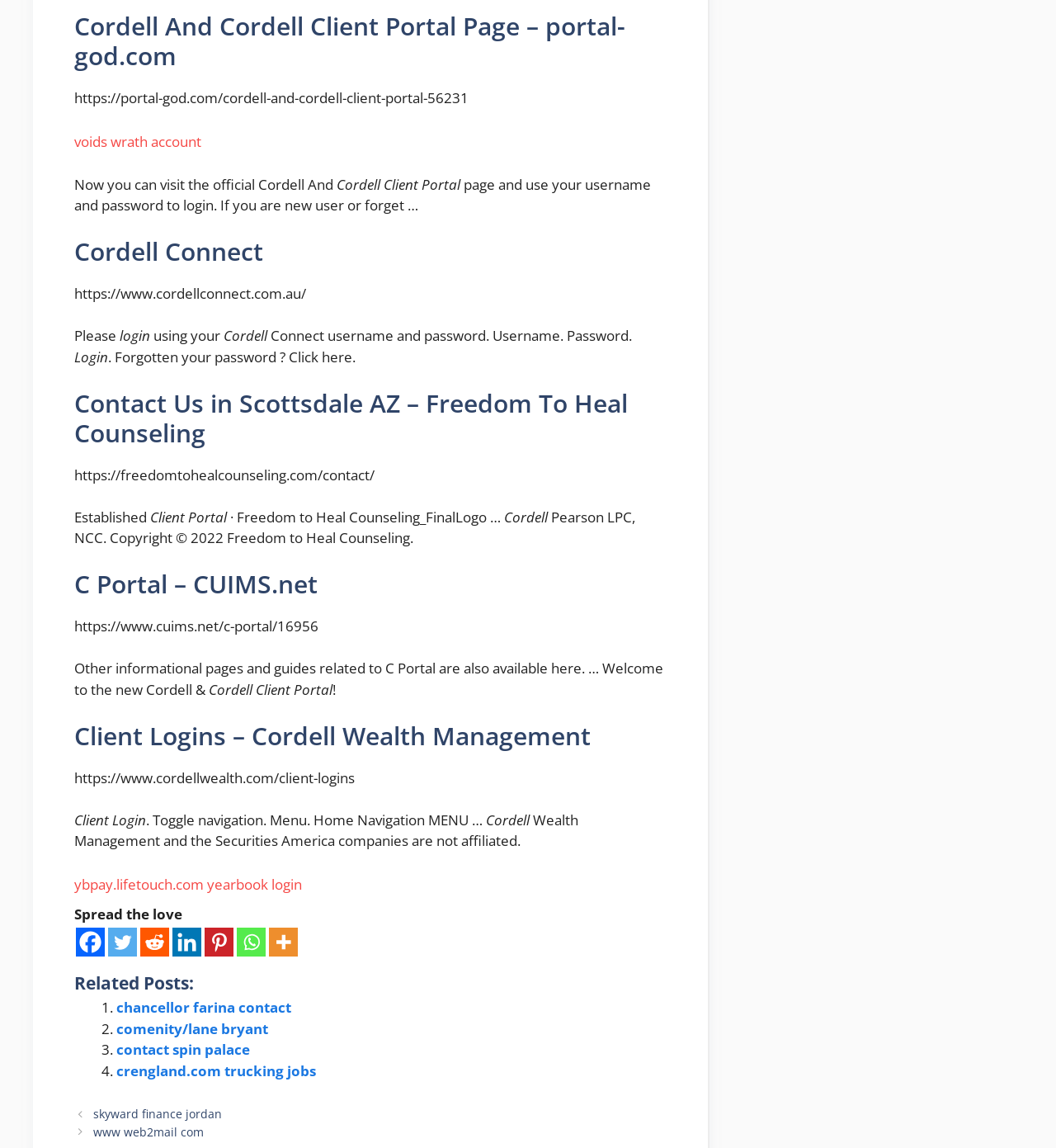Specify the bounding box coordinates of the area to click in order to follow the given instruction: "click on Contact Us in Scottsdale AZ."

[0.07, 0.339, 0.631, 0.39]